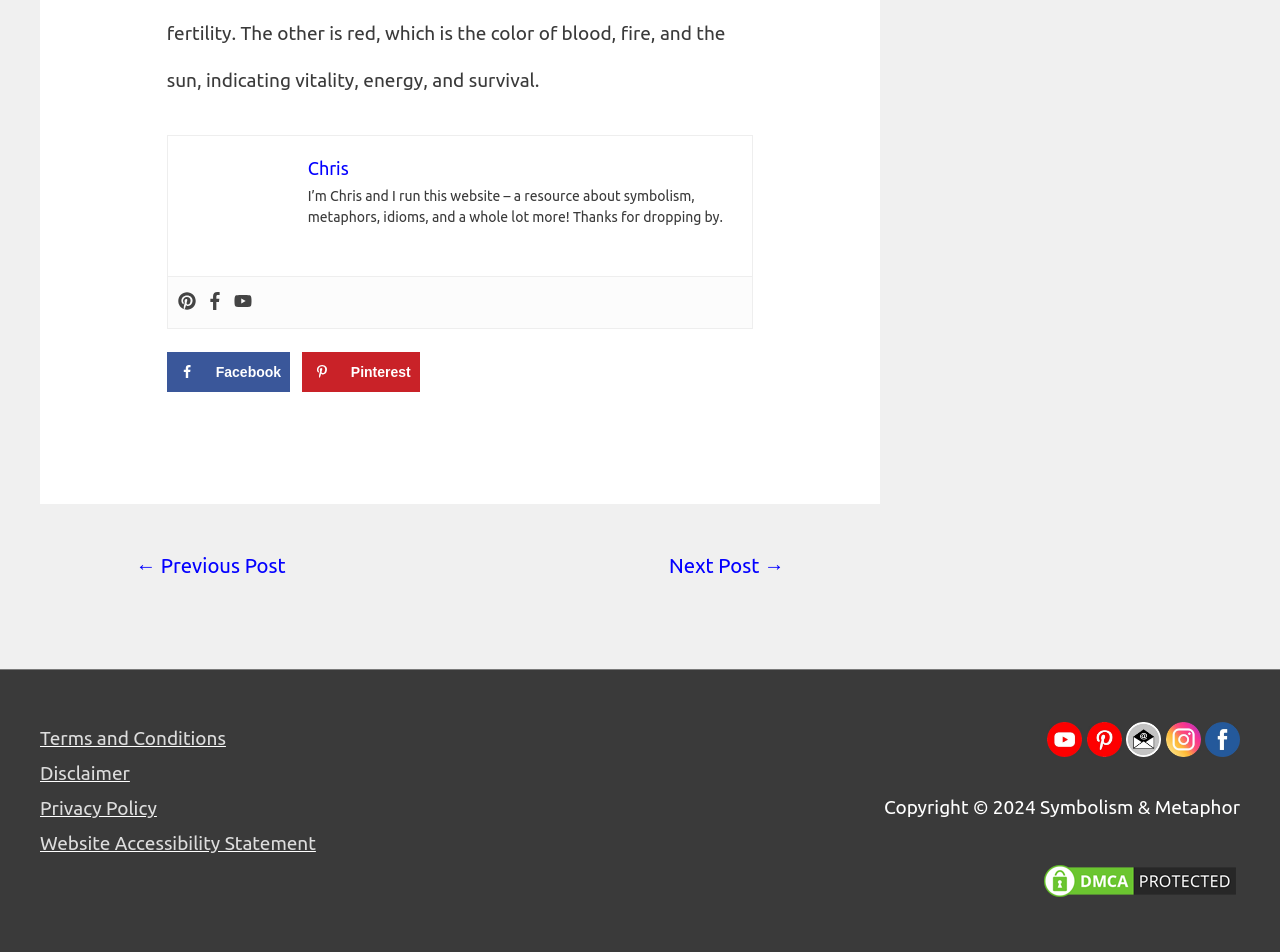Please determine the bounding box coordinates of the element to click in order to execute the following instruction: "Save to Pinterest". The coordinates should be four float numbers between 0 and 1, specified as [left, top, right, bottom].

[0.236, 0.37, 0.328, 0.412]